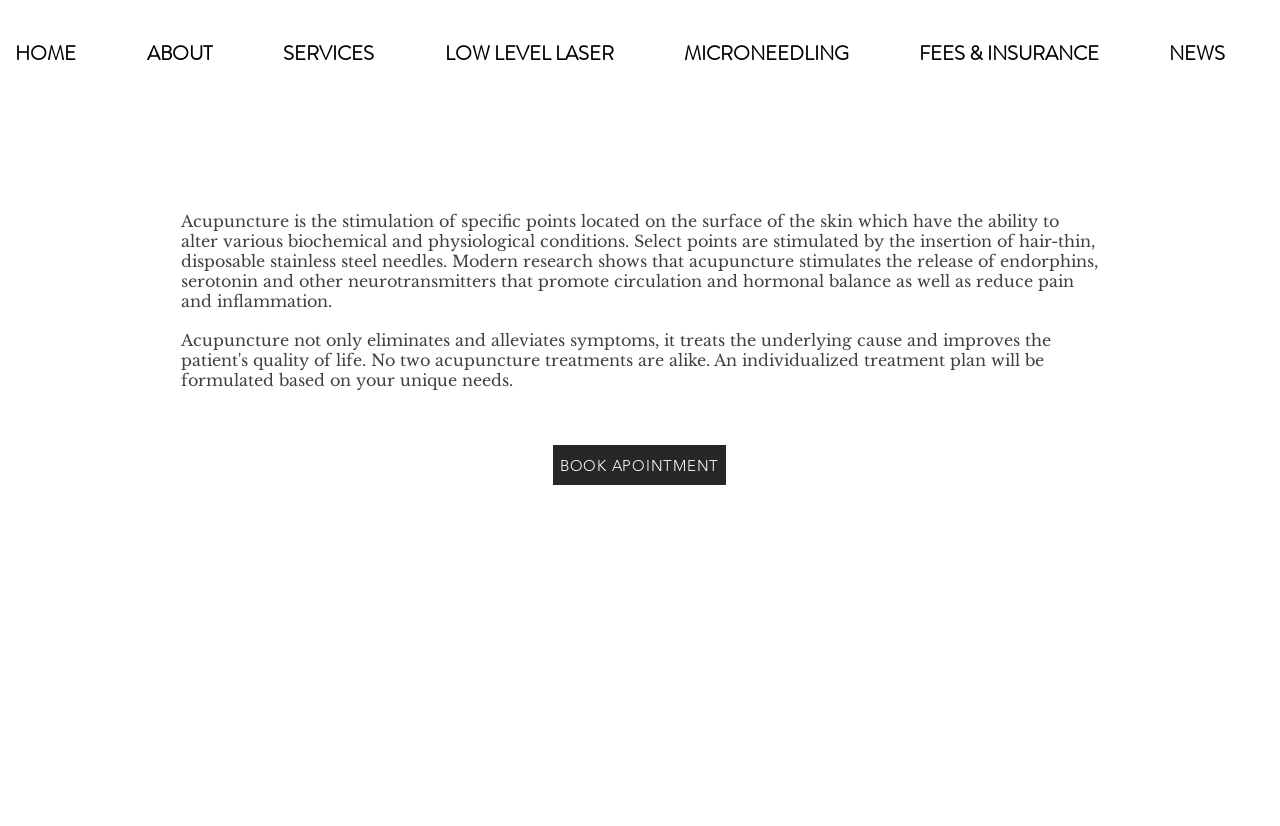Please specify the bounding box coordinates of the clickable region to carry out the following instruction: "book an appointment". The coordinates should be four float numbers between 0 and 1, in the format [left, top, right, bottom].

[0.432, 0.539, 0.567, 0.587]